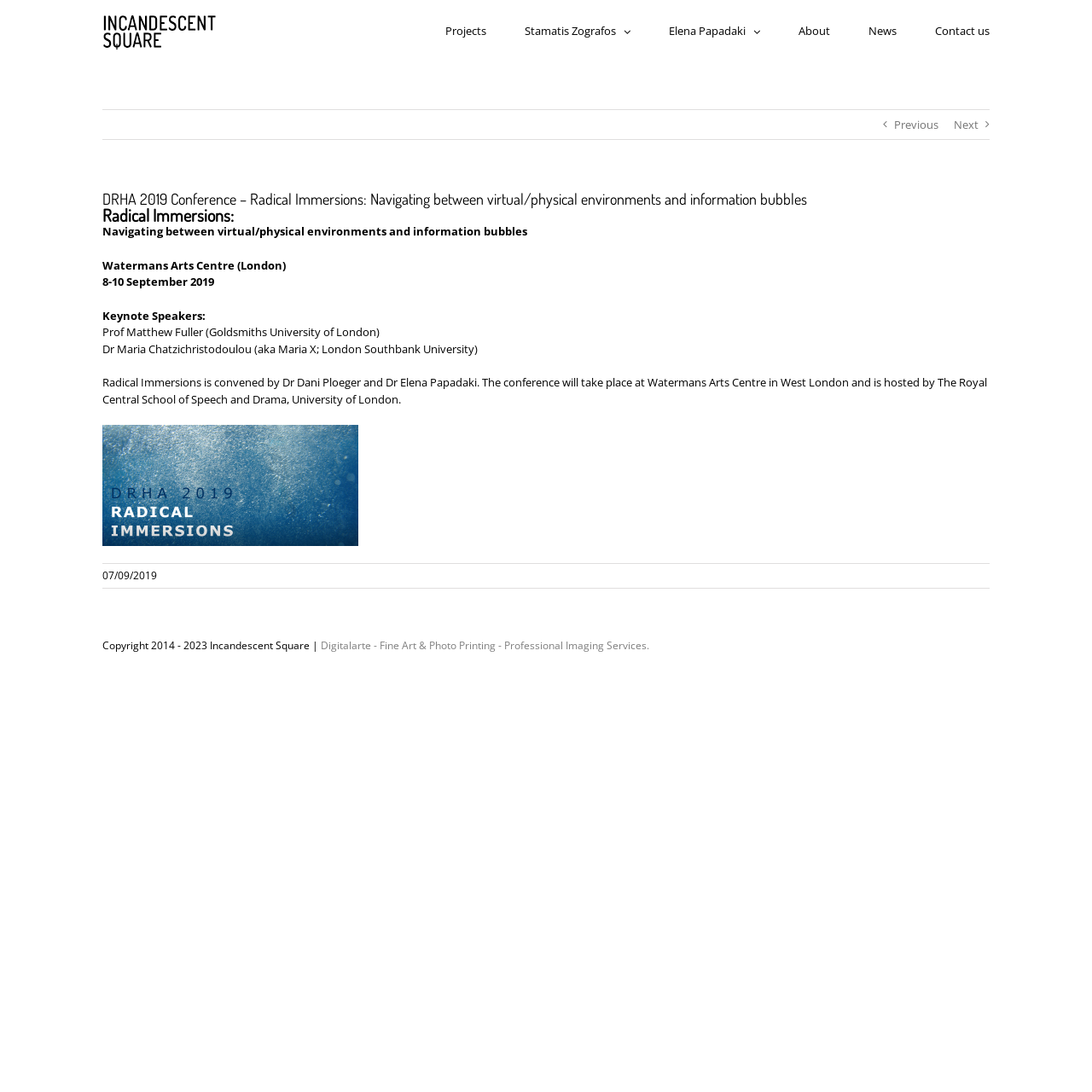Locate the bounding box coordinates of the area that needs to be clicked to fulfill the following instruction: "Navigate to Projects". The coordinates should be in the format of four float numbers between 0 and 1, namely [left, top, right, bottom].

[0.408, 0.0, 0.445, 0.057]